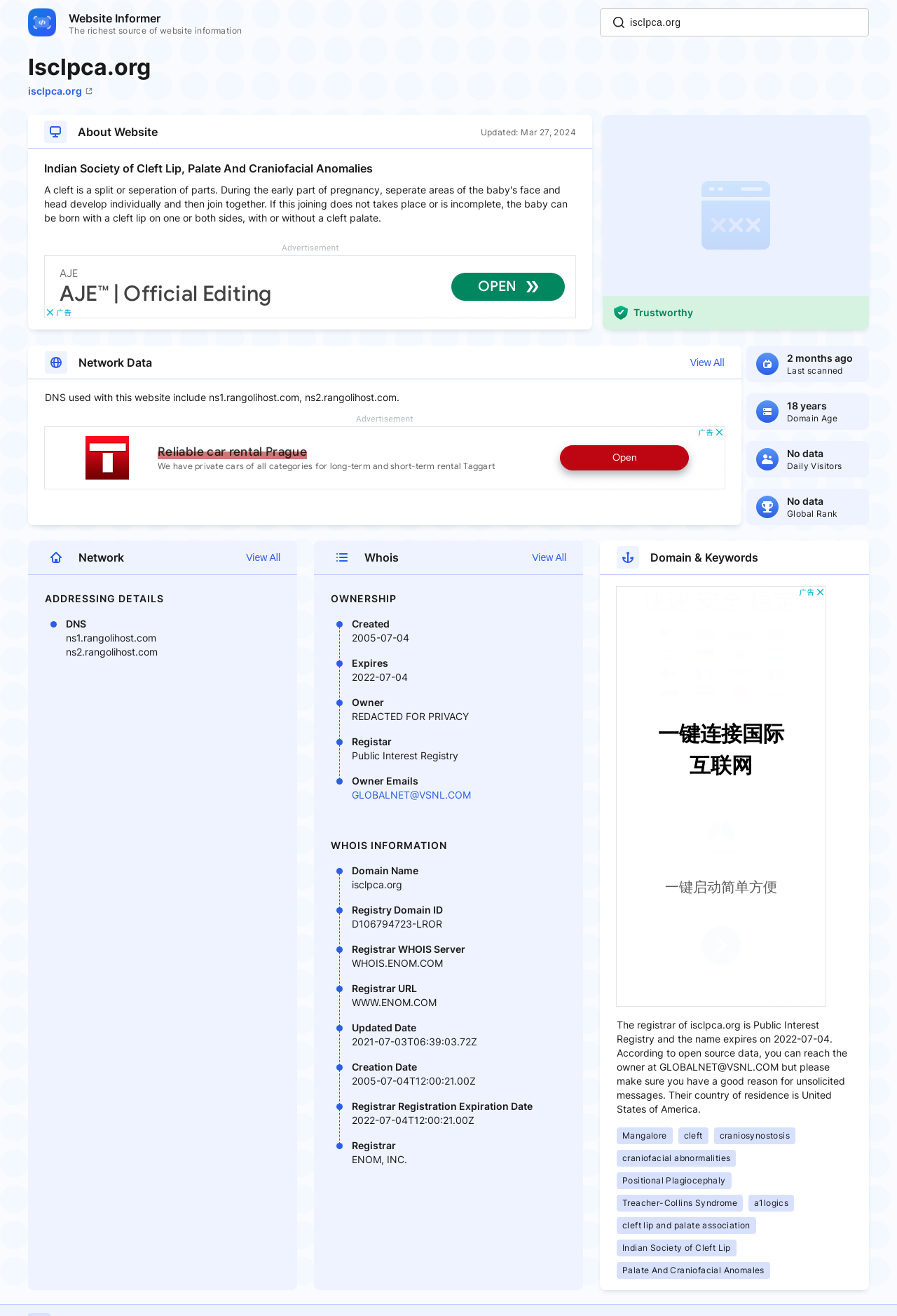Given the webpage screenshot, identify the bounding box of the UI element that matches this description: "aria-label="Advertisement" name="aswift_0" title="Advertisement"".

[0.049, 0.194, 0.642, 0.242]